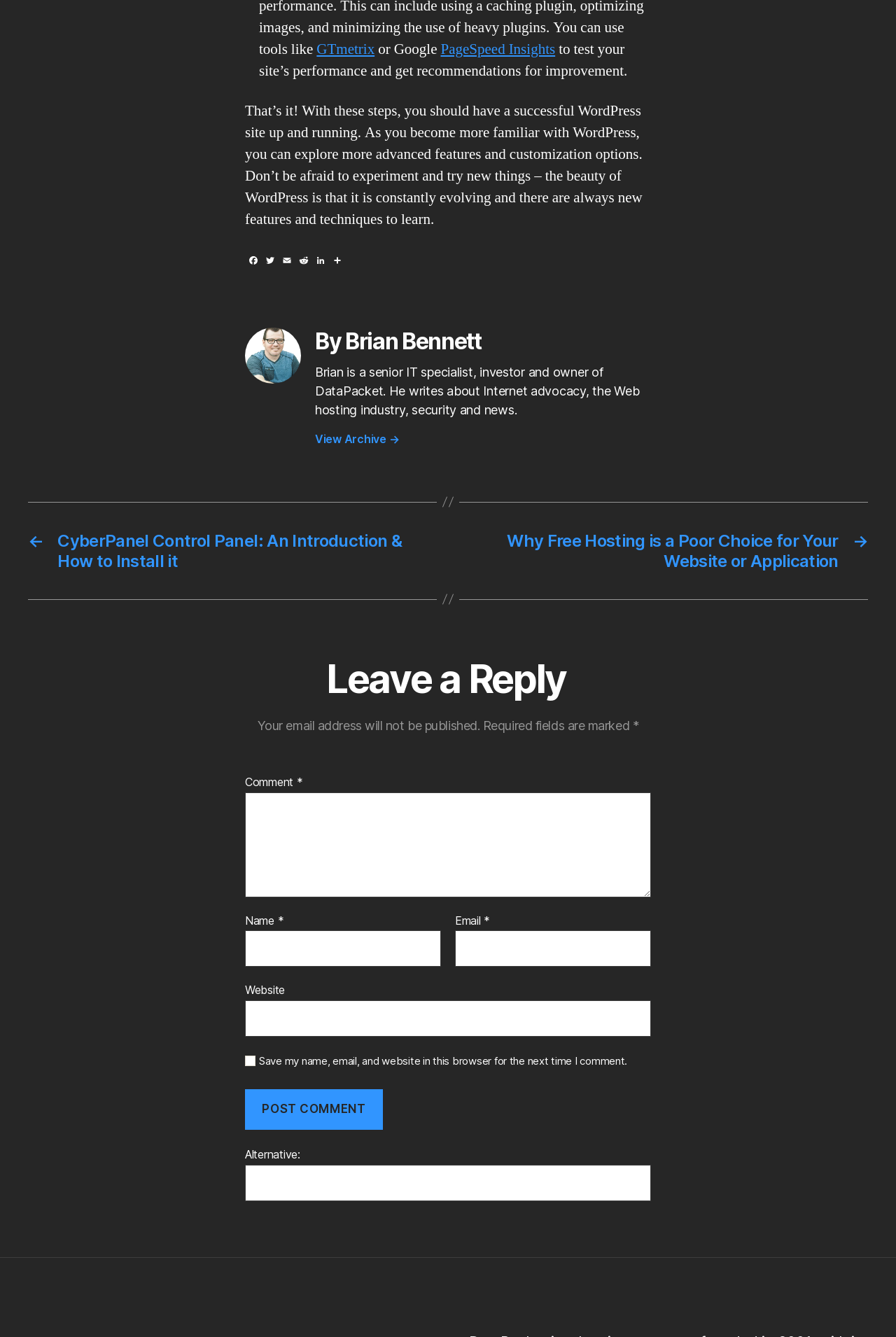Respond to the question below with a single word or phrase:
What is the website recommended for testing site performance?

GTmetrix or PageSpeed Insights